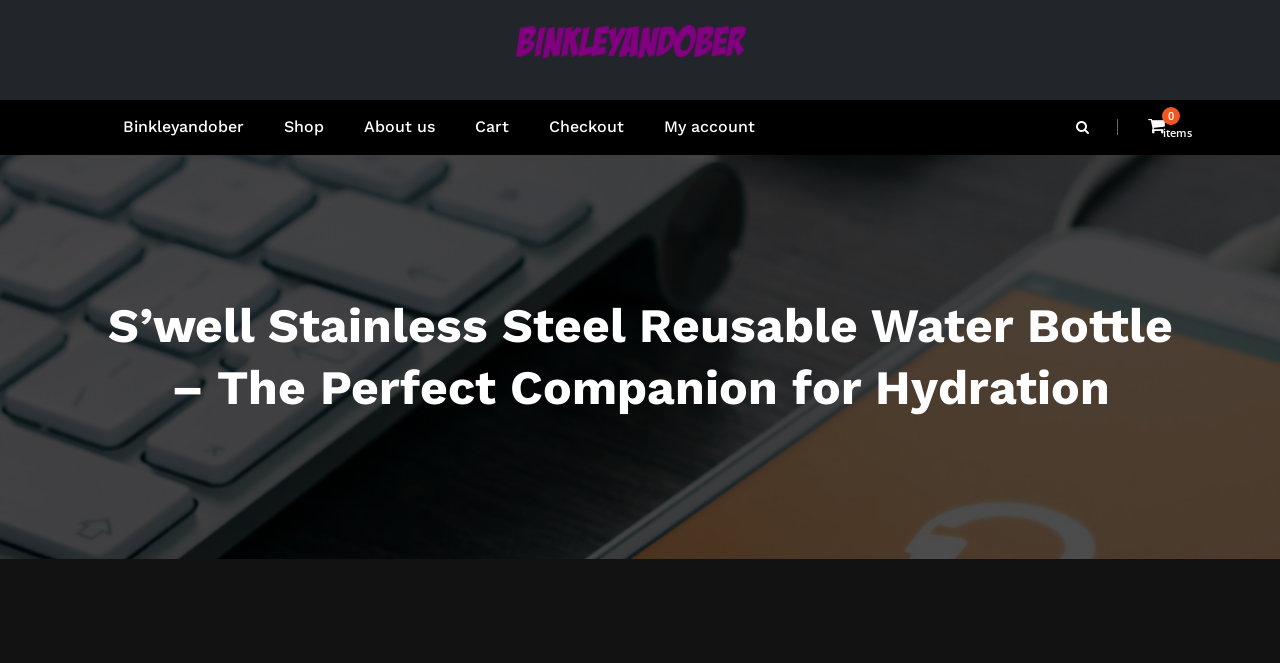Using a single word or phrase, answer the following question: 
What is the purpose of the water bottle?

Hydration